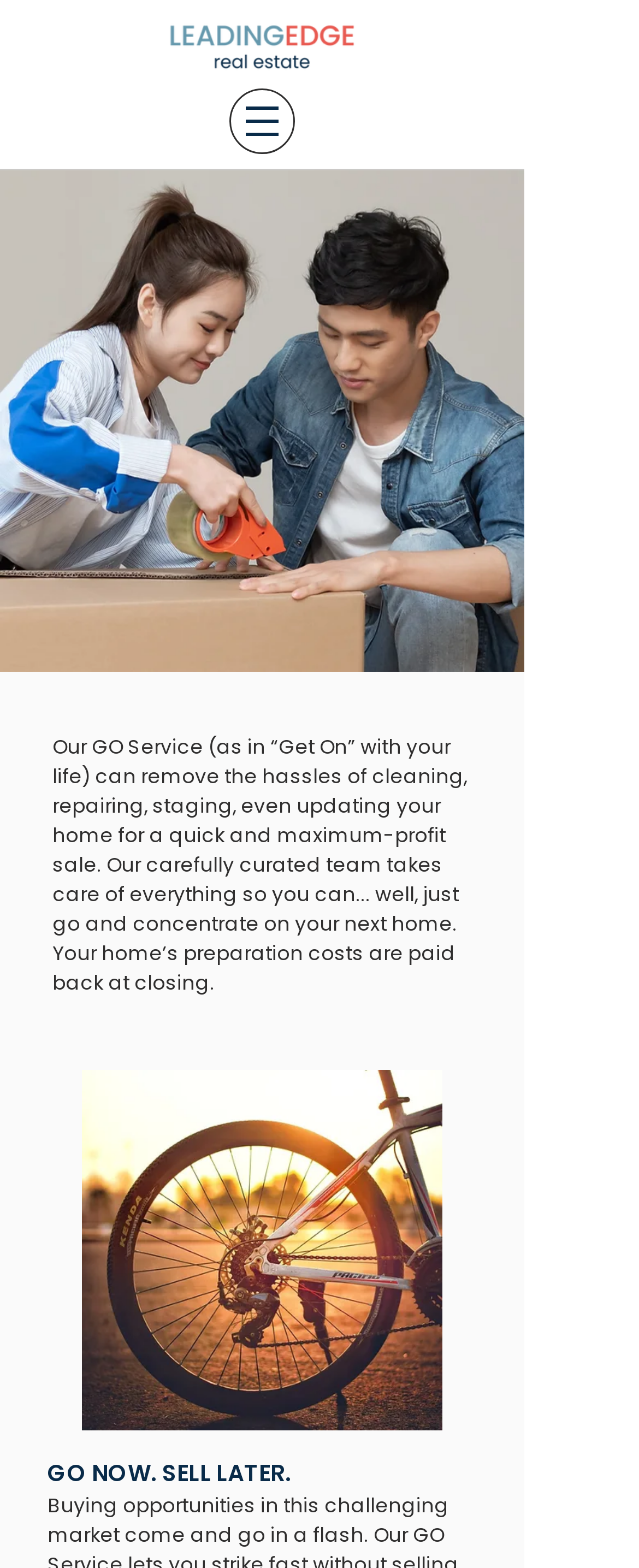With reference to the screenshot, provide a detailed response to the question below:
What is the tone of the webpage?

I inferred this answer by looking at the overall structure and content of the webpage, which appears to be a professional real estate service webpage with a clear and concise description of the service offered.